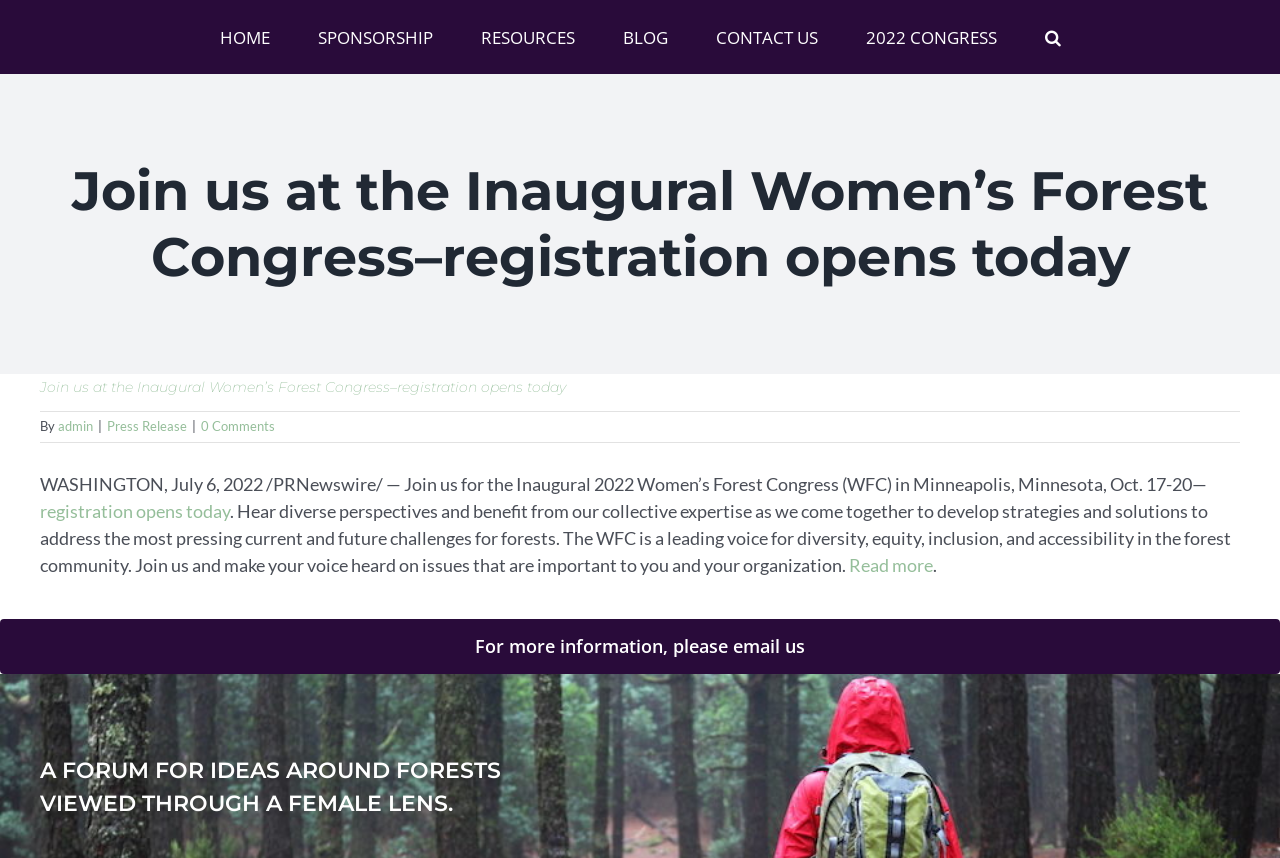Using the provided element description: "2022 CONGRESS", identify the bounding box coordinates. The coordinates should be four floats between 0 and 1 in the order [left, top, right, bottom].

[0.676, 0.0, 0.779, 0.086]